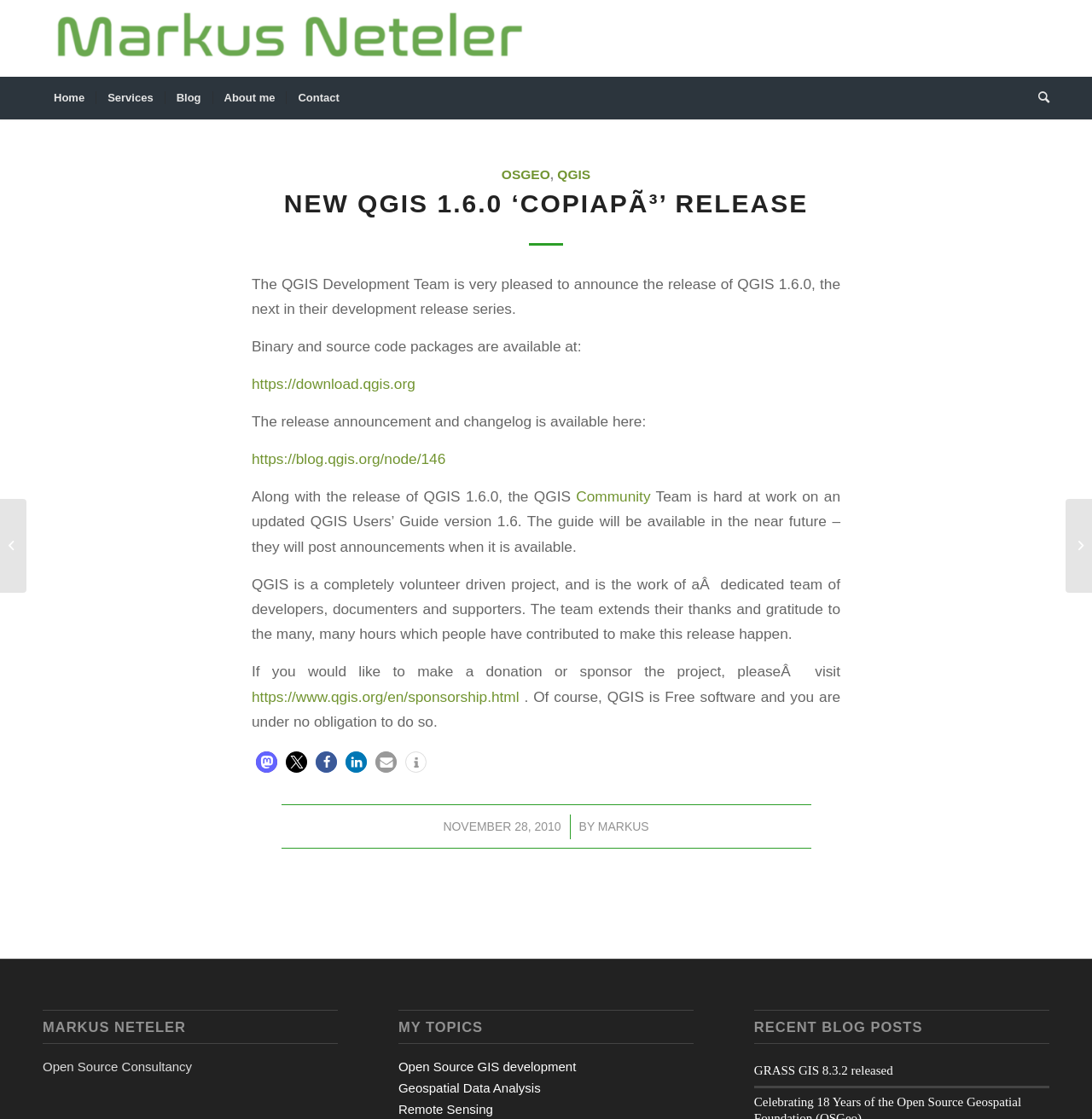Analyze the image and give a detailed response to the question:
Who is the author of the blog post?

The answer can be found at the bottom of the webpage, where it is stated that 'NOVEMBER 28, 2010 / BY MARKUS'.